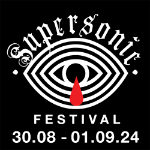Please provide a comprehensive response to the question based on the details in the image: What does the red teardrop symbolize?

According to the caption, the striking red teardrop in the center of the logo symbolizes emotion and connection, which is a key aspect of the festival's design and theme.